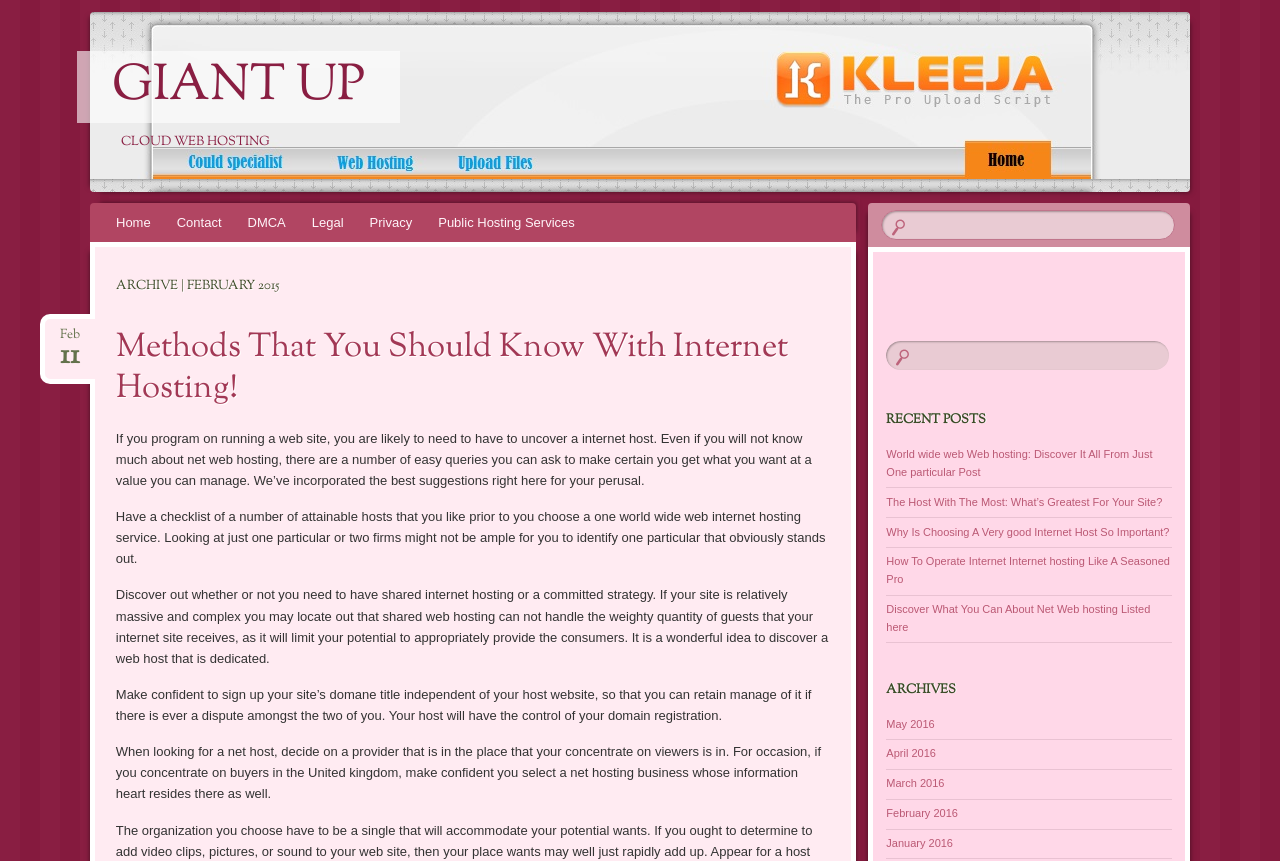Provide the bounding box coordinates of the HTML element this sentence describes: "Skip to content". The bounding box coordinates consist of four float numbers between 0 and 1, i.e., [left, top, right, bottom].

[0.07, 0.235, 0.09, 0.341]